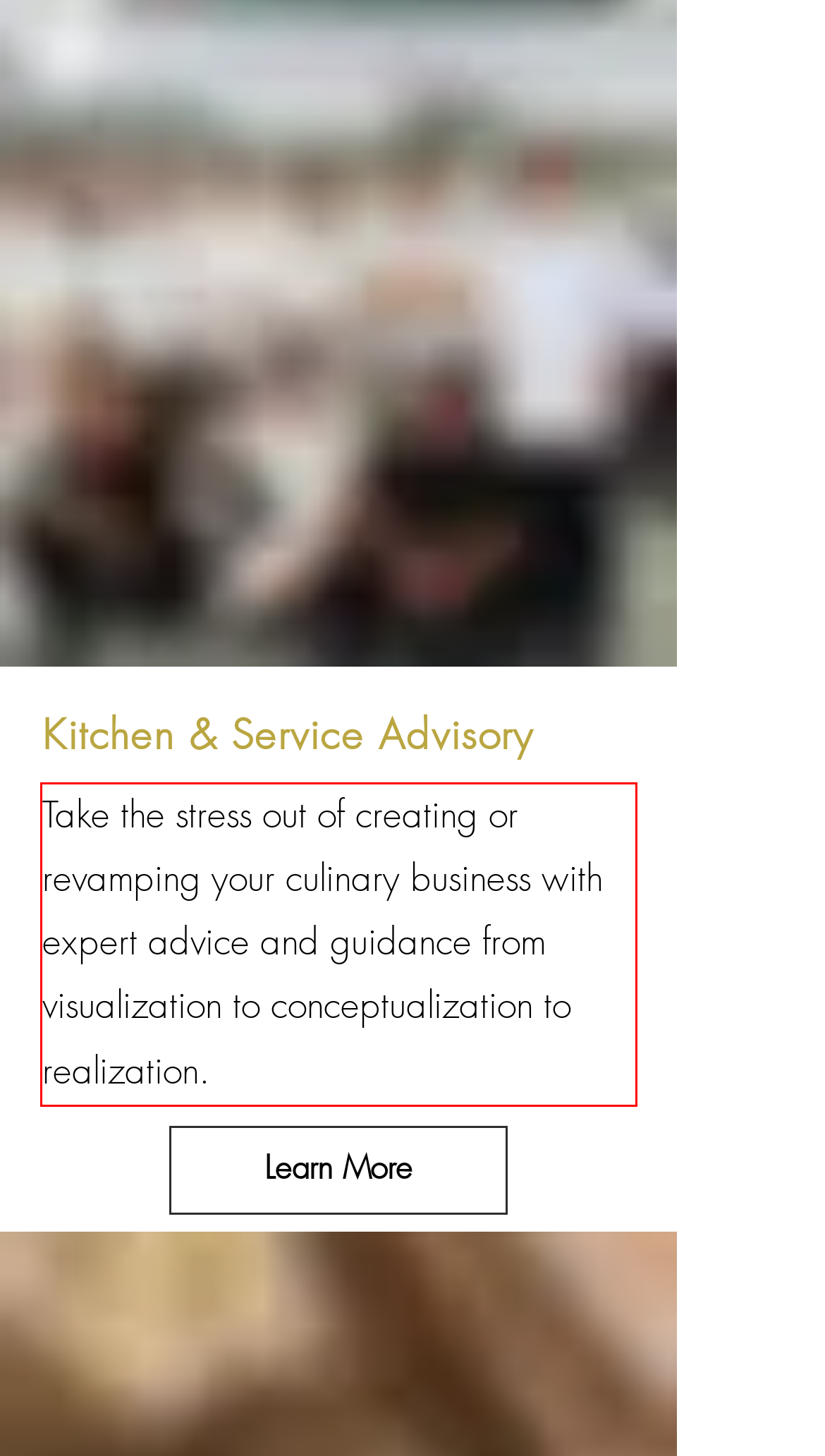Identify and extract the text within the red rectangle in the screenshot of the webpage.

Take the stress out of creating or revamping your culinary business with expert advice and guidance from visualization to conceptualization to realization.